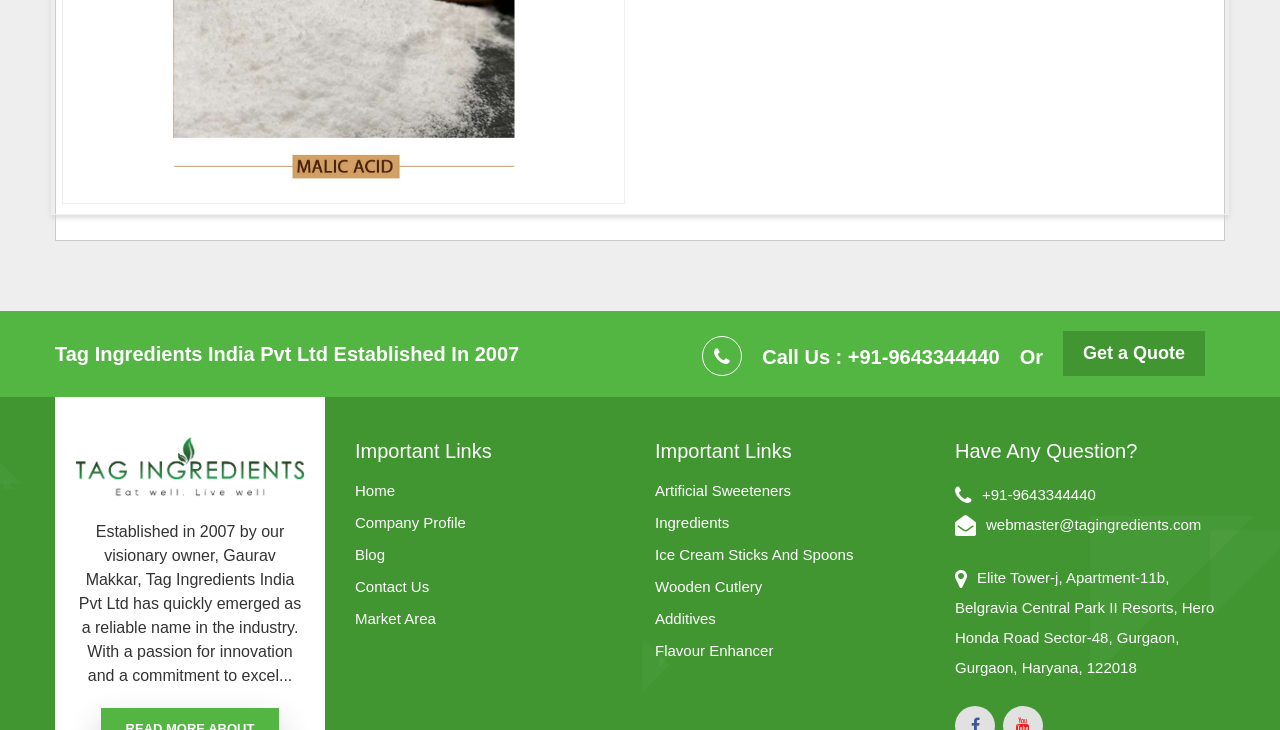Please identify the coordinates of the bounding box for the clickable region that will accomplish this instruction: "Email us".

[0.77, 0.699, 0.939, 0.74]